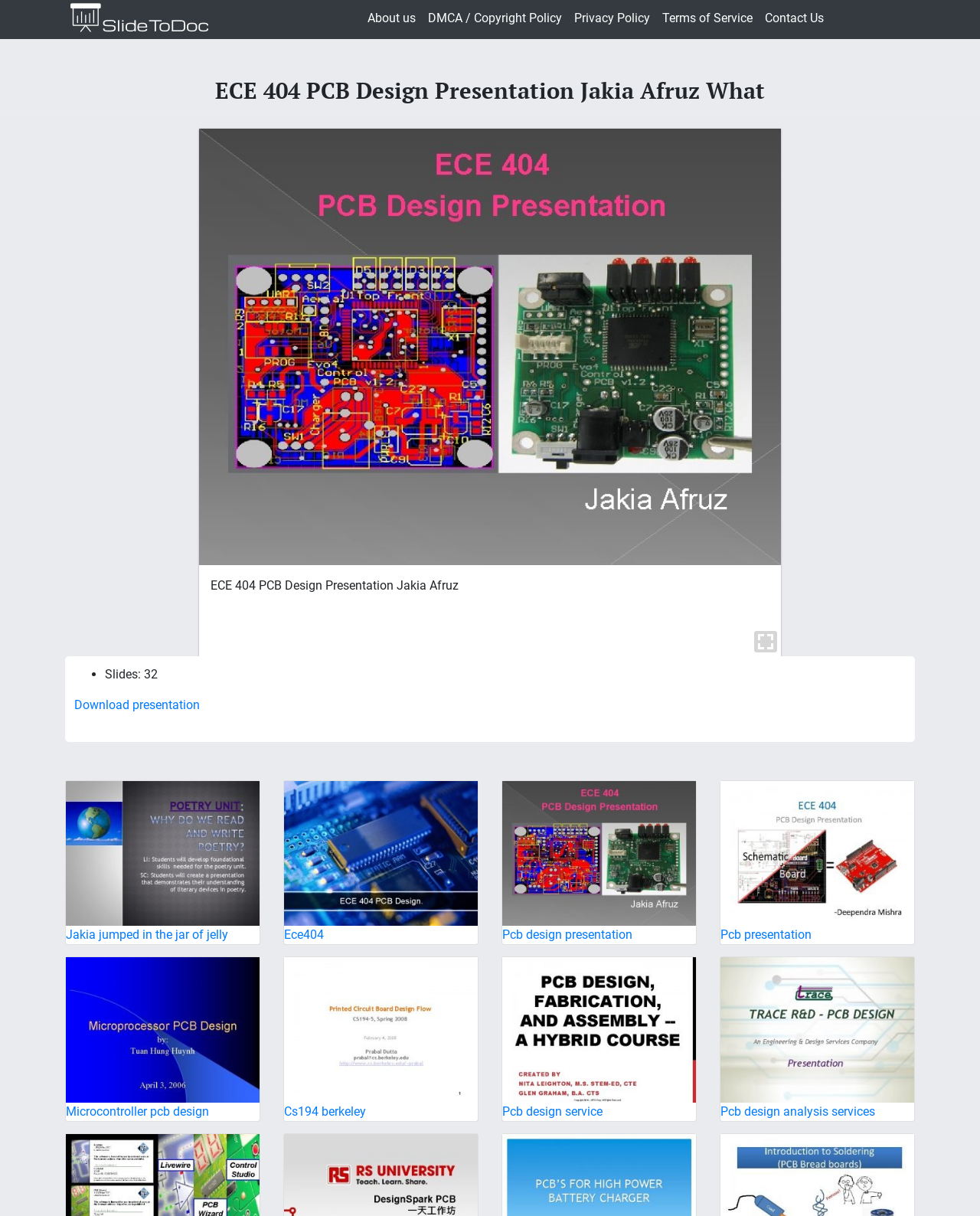Determine the bounding box for the described HTML element: "Pcb design service". Ensure the coordinates are four float numbers between 0 and 1 in the format [left, top, right, bottom].

[0.512, 0.787, 0.71, 0.922]